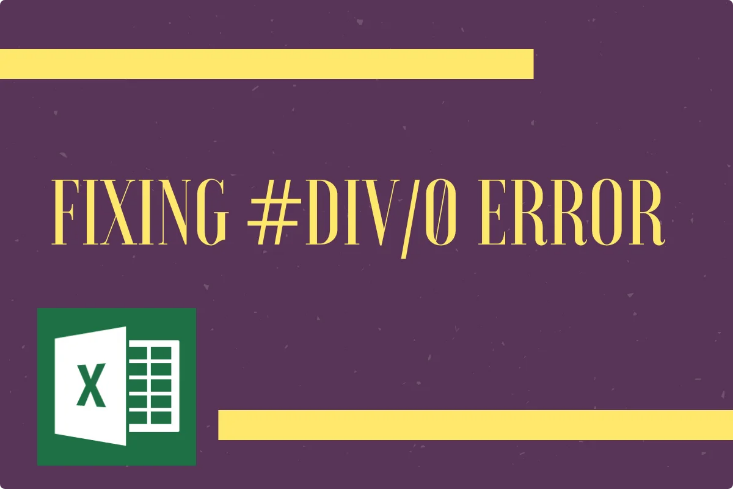Answer the following in one word or a short phrase: 
What is the purpose of the vibrant yellow lines in the design?

add a modern and dynamic feel